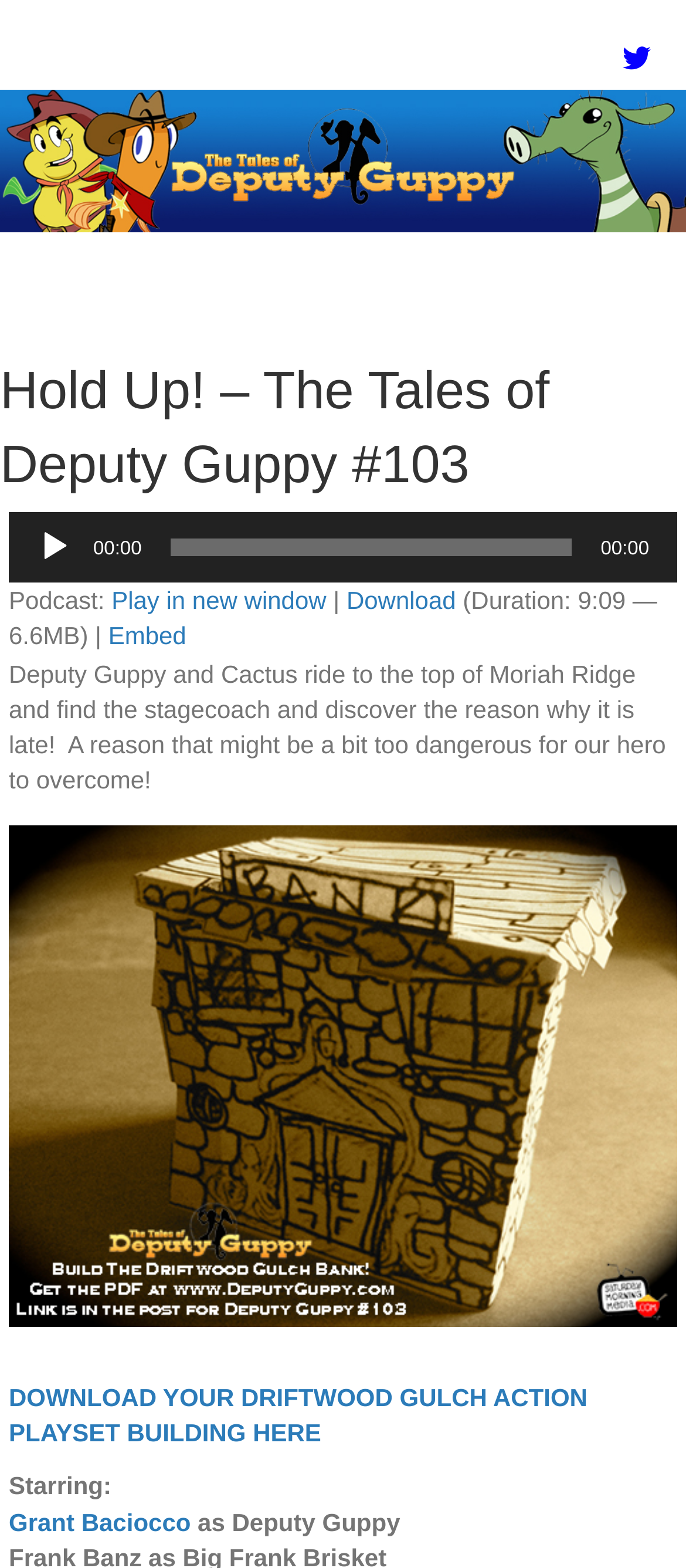Please find the bounding box coordinates of the clickable region needed to complete the following instruction: "Open the podcast in a new window". The bounding box coordinates must consist of four float numbers between 0 and 1, i.e., [left, top, right, bottom].

[0.162, 0.374, 0.476, 0.392]